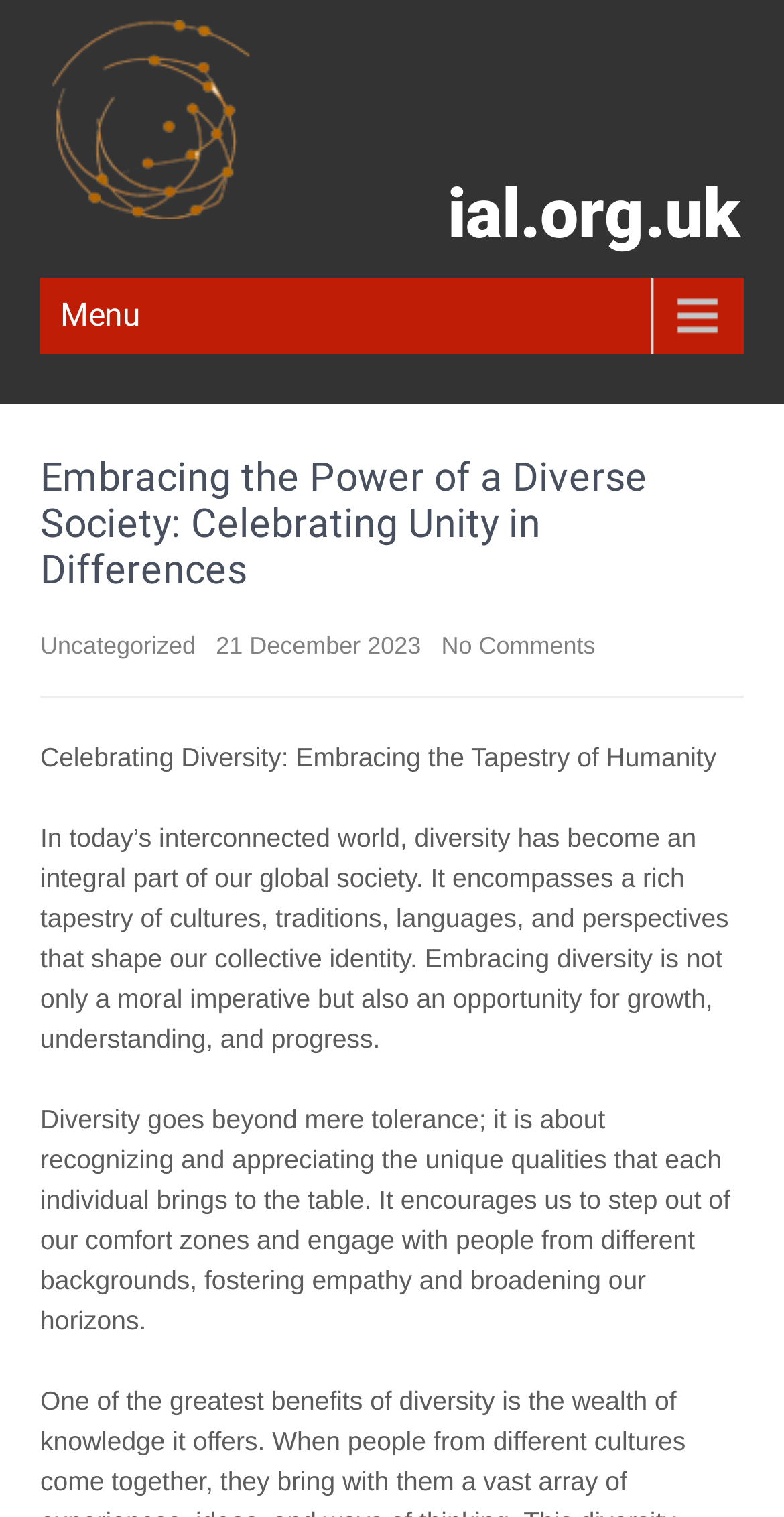How many links are in the menu?
Based on the visual content, answer with a single word or a brief phrase.

1